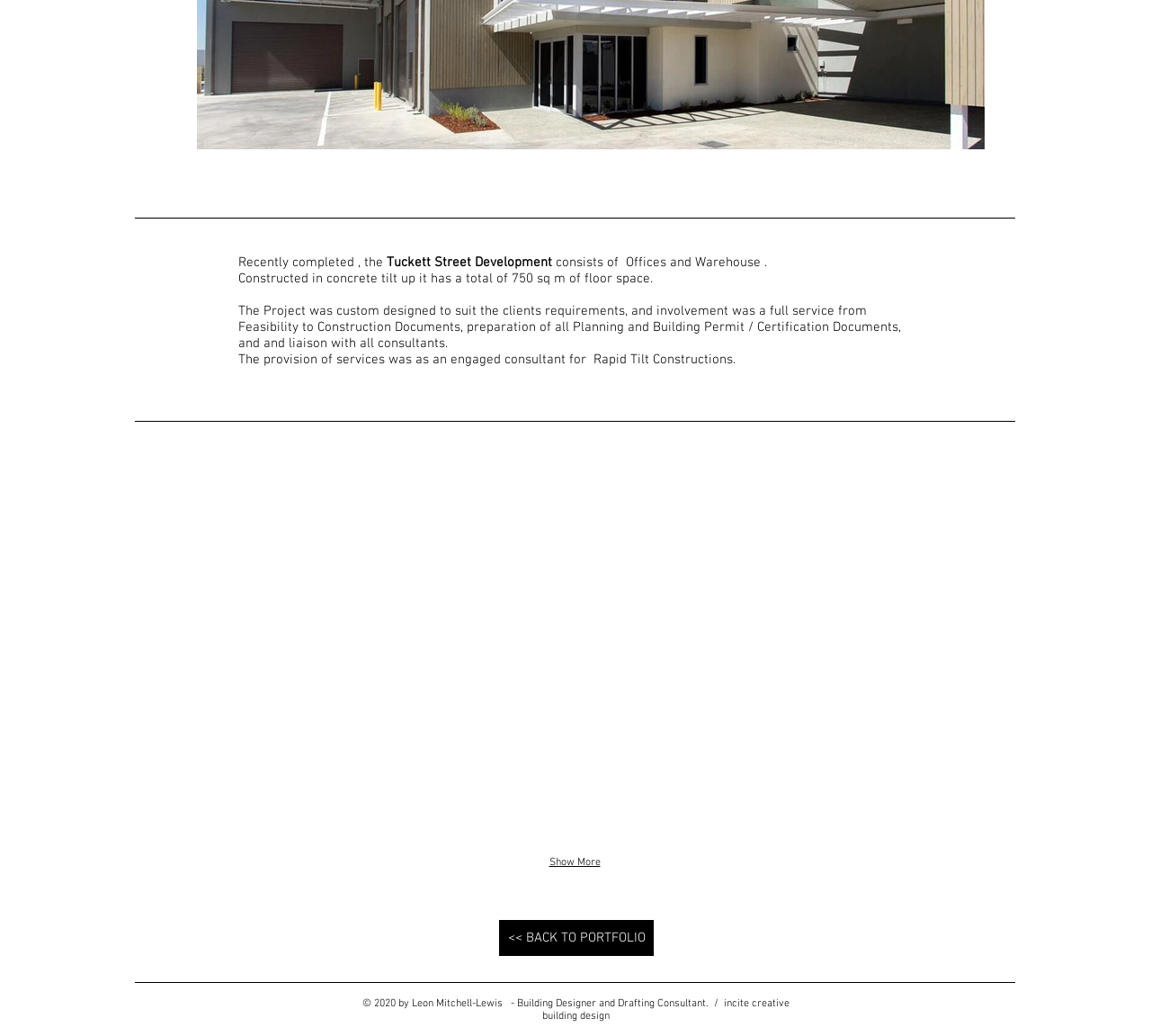Extract the bounding box coordinates for the UI element described as: "<< BACK TO PORTFOLIO".

[0.433, 0.887, 0.569, 0.924]